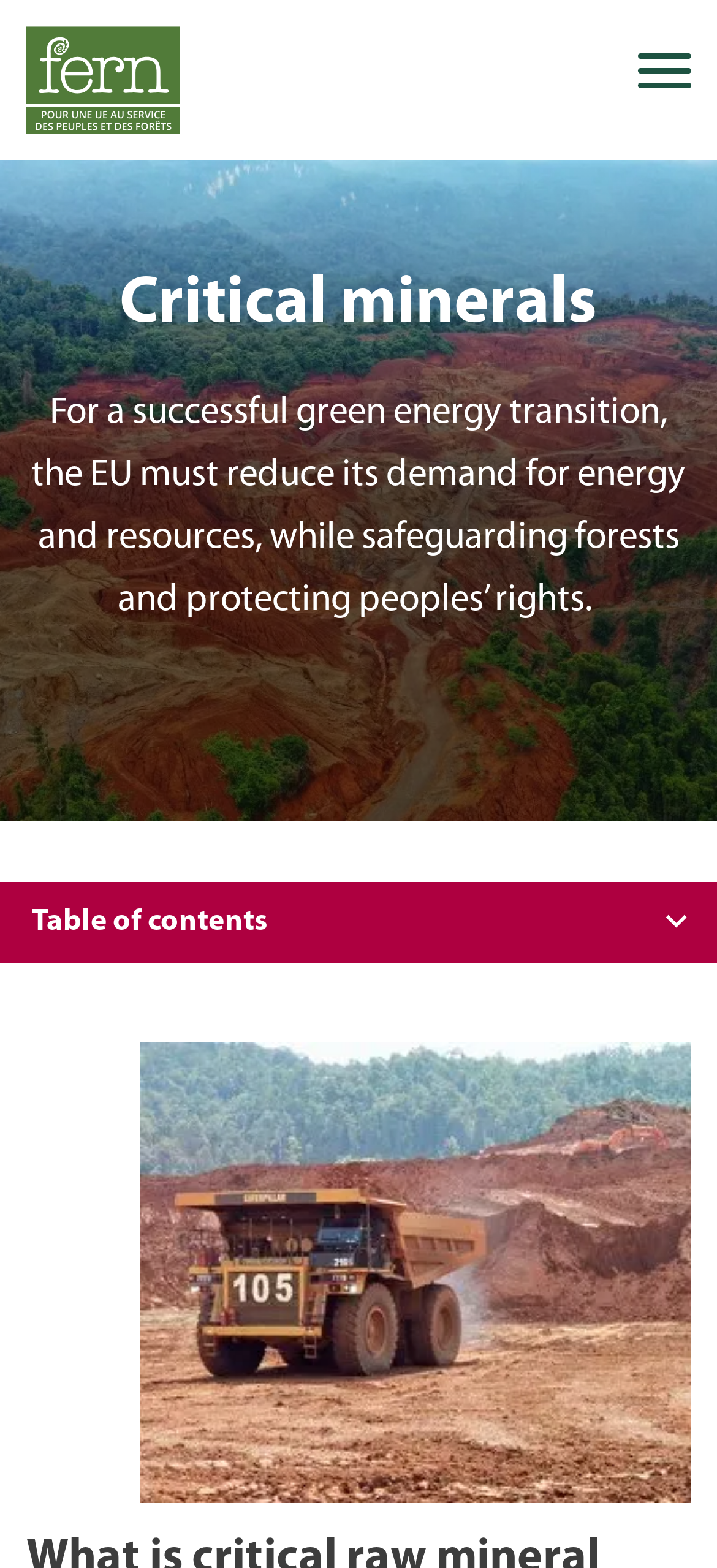Explain the webpage's layout and main content in detail.

The webpage is about critical raw materials and their role in the shift to a low-carbon digital economy. At the top left, there is a link to "Fern - Pour une UE au service des peuples et des forêts" and a link to "Pôle Français" that spans the entire width of the page. Below these links, there is a search bar with a label "Mots clé(s)" and a "Recherche" button to the right.

On the right side of the page, there are social media links to Twitter, Facebook, and LinkedIn, arranged vertically. Below these links, there is a link to "Newsletter sign up" that spans the entire width of the page.

Further down, there is a heading "Critical minerals" followed by a paragraph of text that discusses the importance of reducing energy demand and safeguarding forests and peoples' rights for a successful green energy transition.

To the right of this text, there is a "Back to Main Menu" button. Below the paragraph, there is a heading "Table of contents" and a large figure that takes up most of the bottom half of the page.